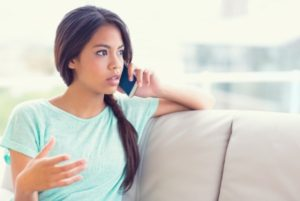Respond to the question below with a single word or phrase:
What is the color of the woman's top?

Light blue